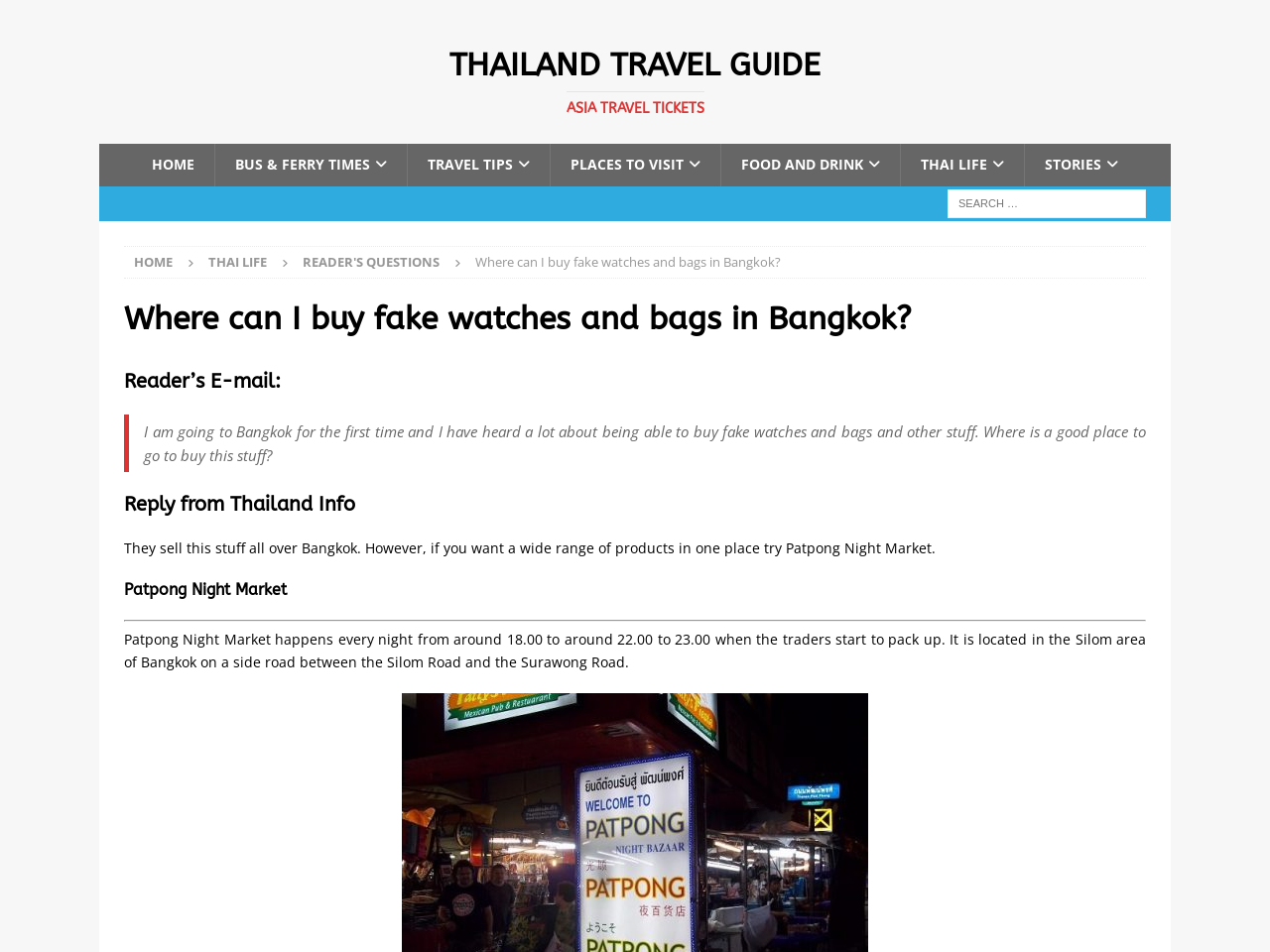Please provide a one-word or short phrase answer to the question:
What is the location of Patpong Night Market?

Silom area of Bangkok